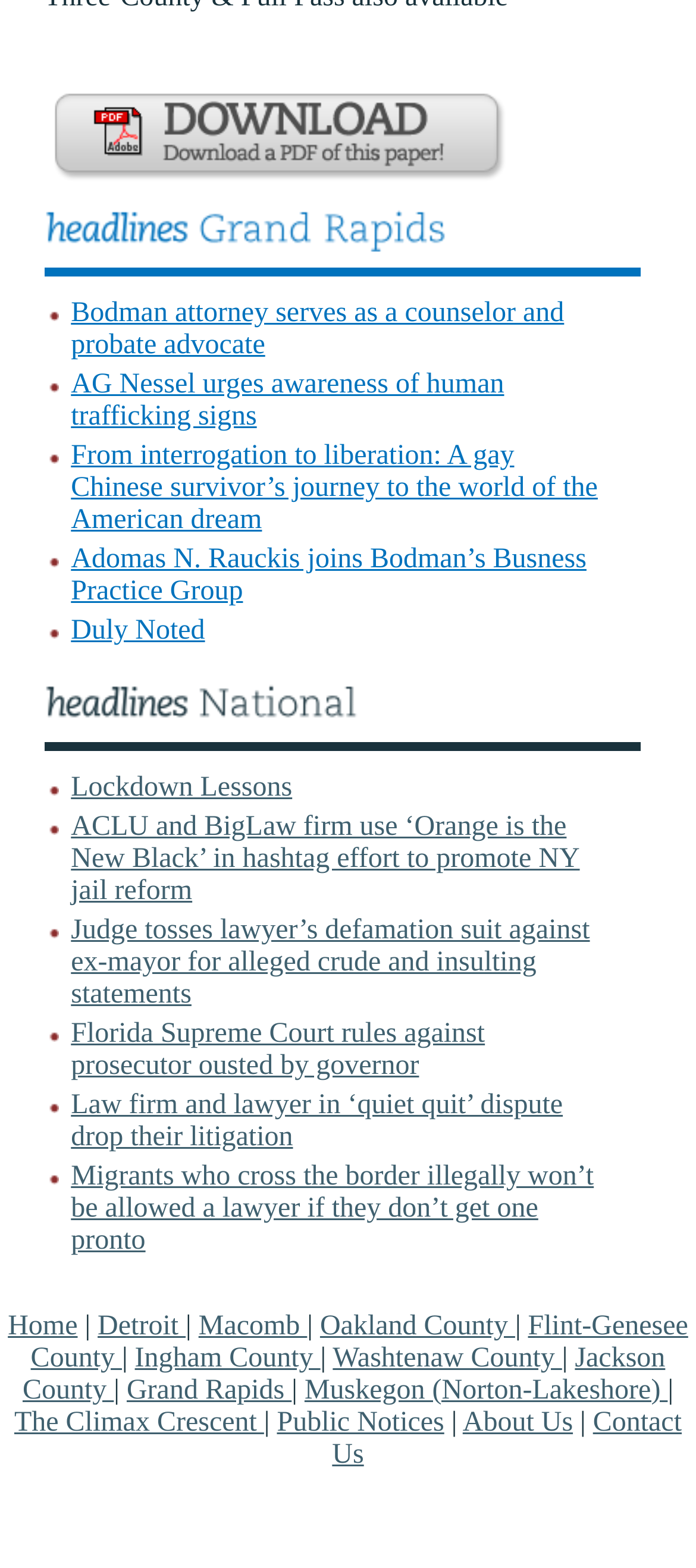Could you find the bounding box coordinates of the clickable area to complete this instruction: "View Bodman attorney serves as a counselor and probate advocate"?

[0.102, 0.19, 0.811, 0.23]